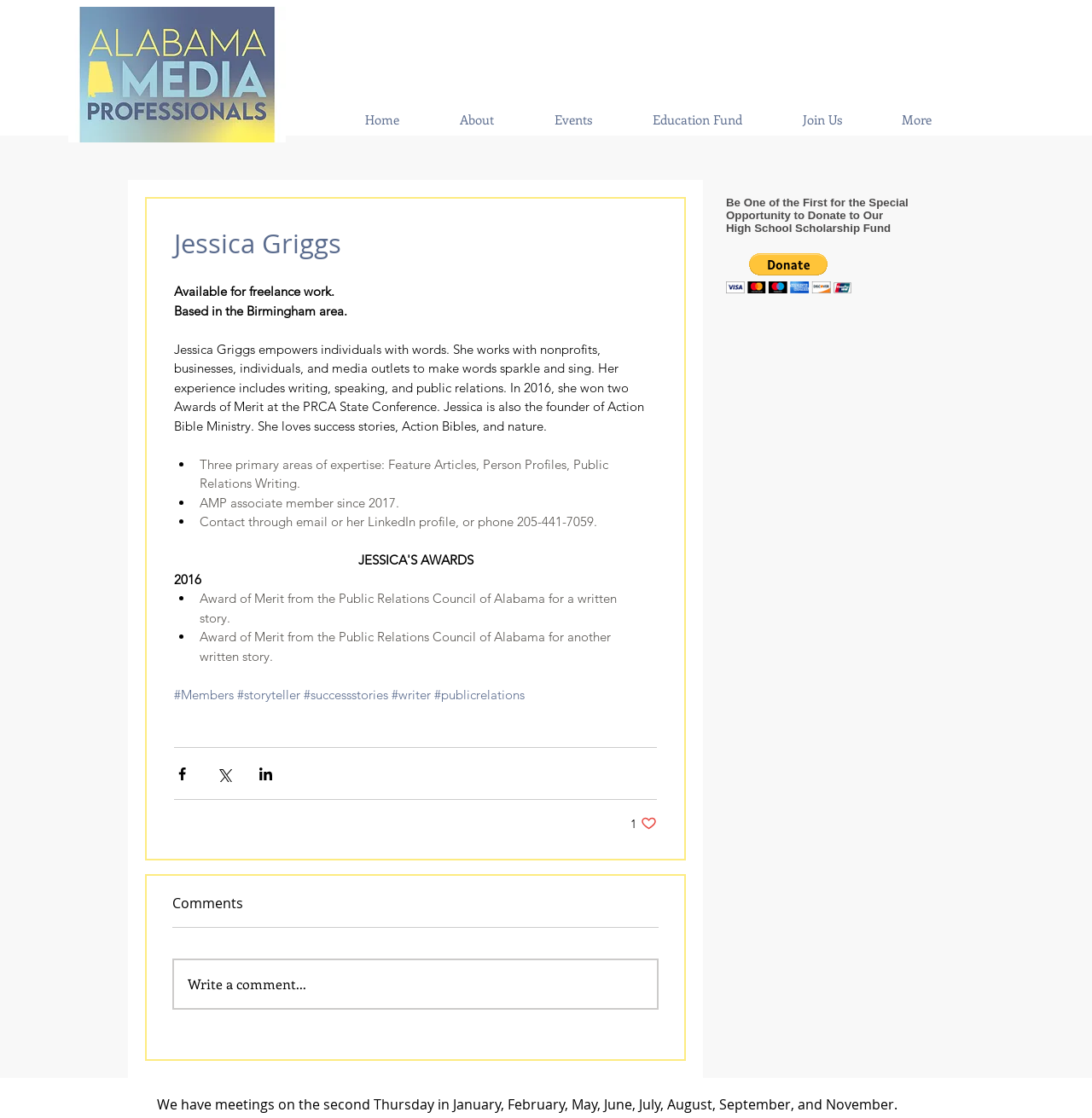Refer to the image and answer the question with as much detail as possible: What is Jessica Griggs' profession?

Based on the webpage content, Jessica Griggs is a writer who empowers individuals with words, and her experience includes writing, speaking, and public relations.